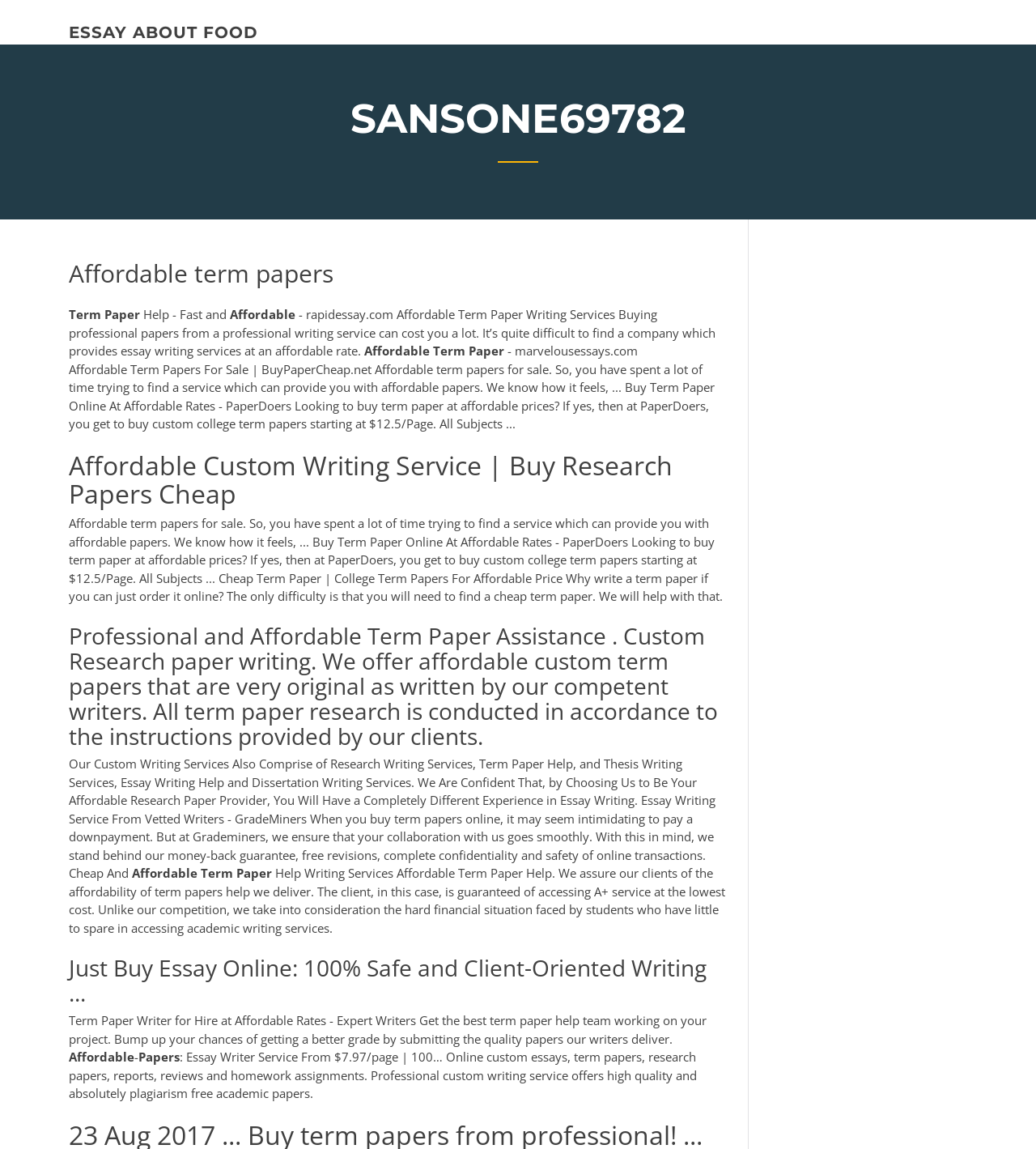How many writing services are mentioned on this webpage?
Please answer the question with as much detail and depth as you can.

I counted at least 7 different writing services mentioned on this webpage, including rapidessay.com, marvelousessays.com, PaperDoers, GradeMiners, and others. These services are mentioned as providers of affordable term paper writing services and custom research papers.